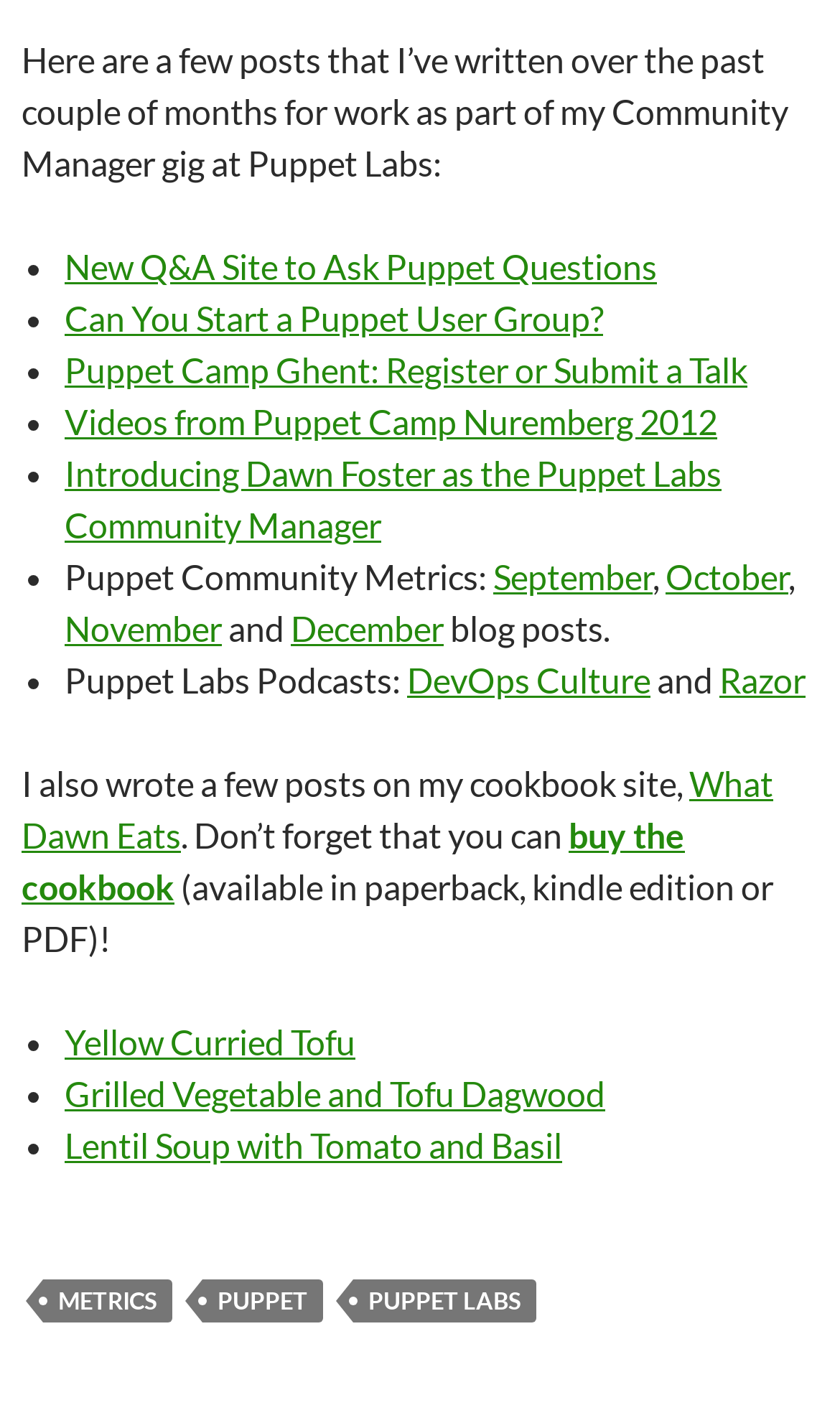Identify the bounding box of the UI element described as follows: "January 19, 2010". Provide the coordinates as four float numbers in the range of 0 to 1 [left, top, right, bottom].

None